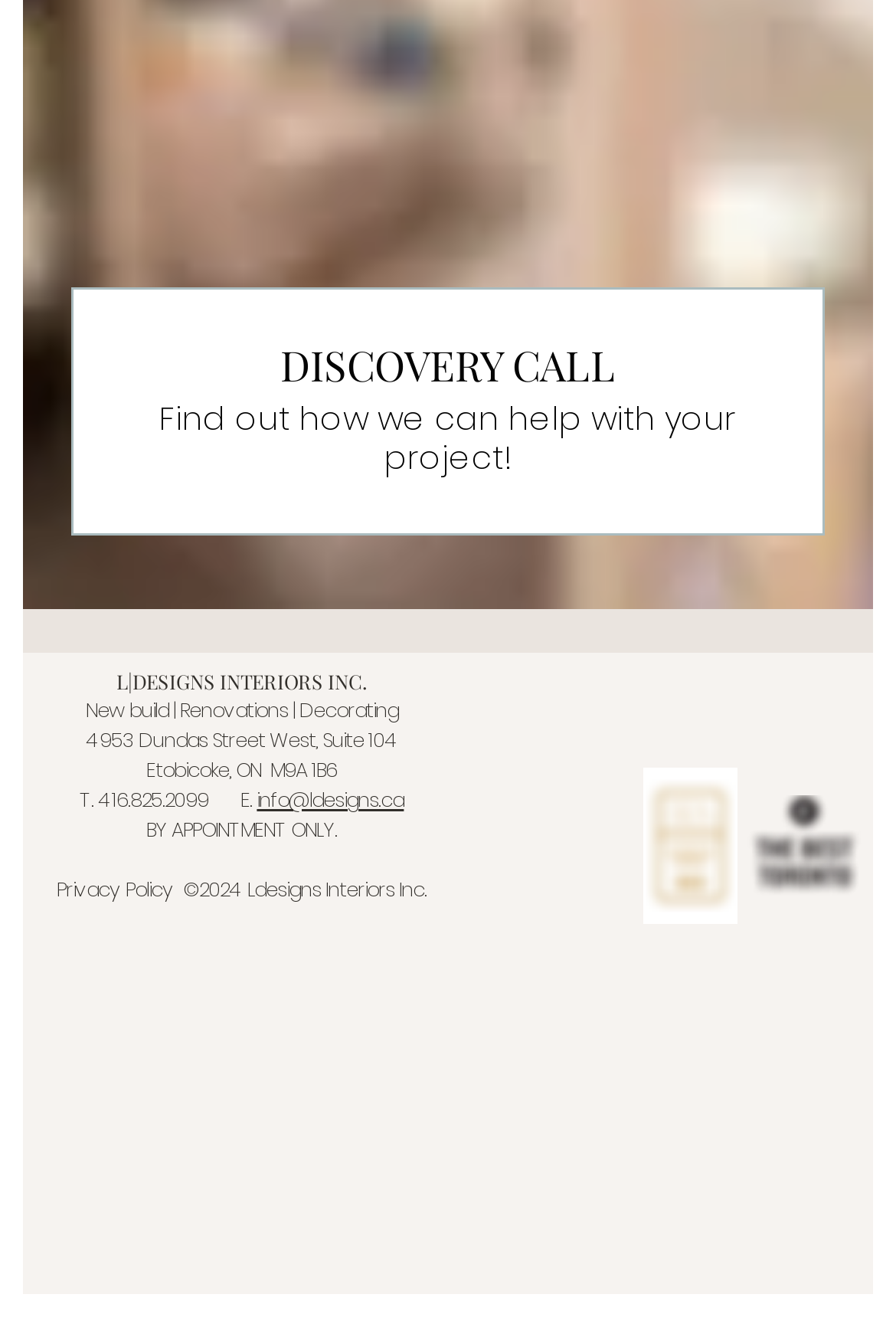Show the bounding box coordinates for the element that needs to be clicked to execute the following instruction: "Visit 'L Designs Interiors Inc.' website". Provide the coordinates in the form of four float numbers between 0 and 1, i.e., [left, top, right, bottom].

[0.13, 0.508, 0.41, 0.527]